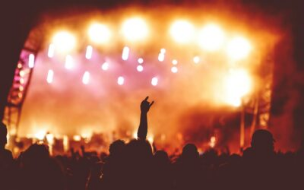What is the relationship between the performers and the audience?
Your answer should be a single word or phrase derived from the screenshot.

Connection